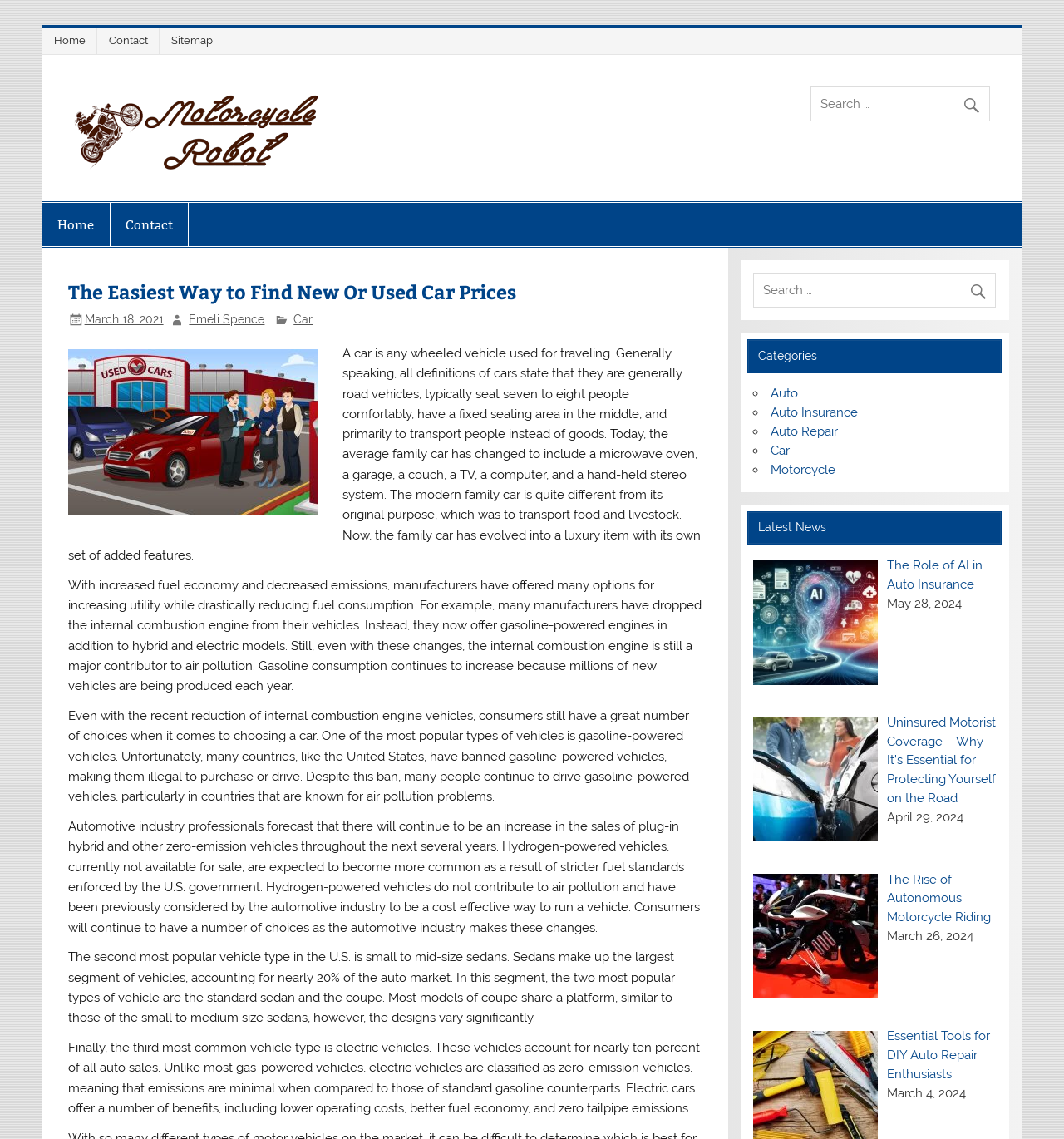Please specify the bounding box coordinates of the clickable section necessary to execute the following command: "Search for car prices".

[0.708, 0.24, 0.936, 0.27]